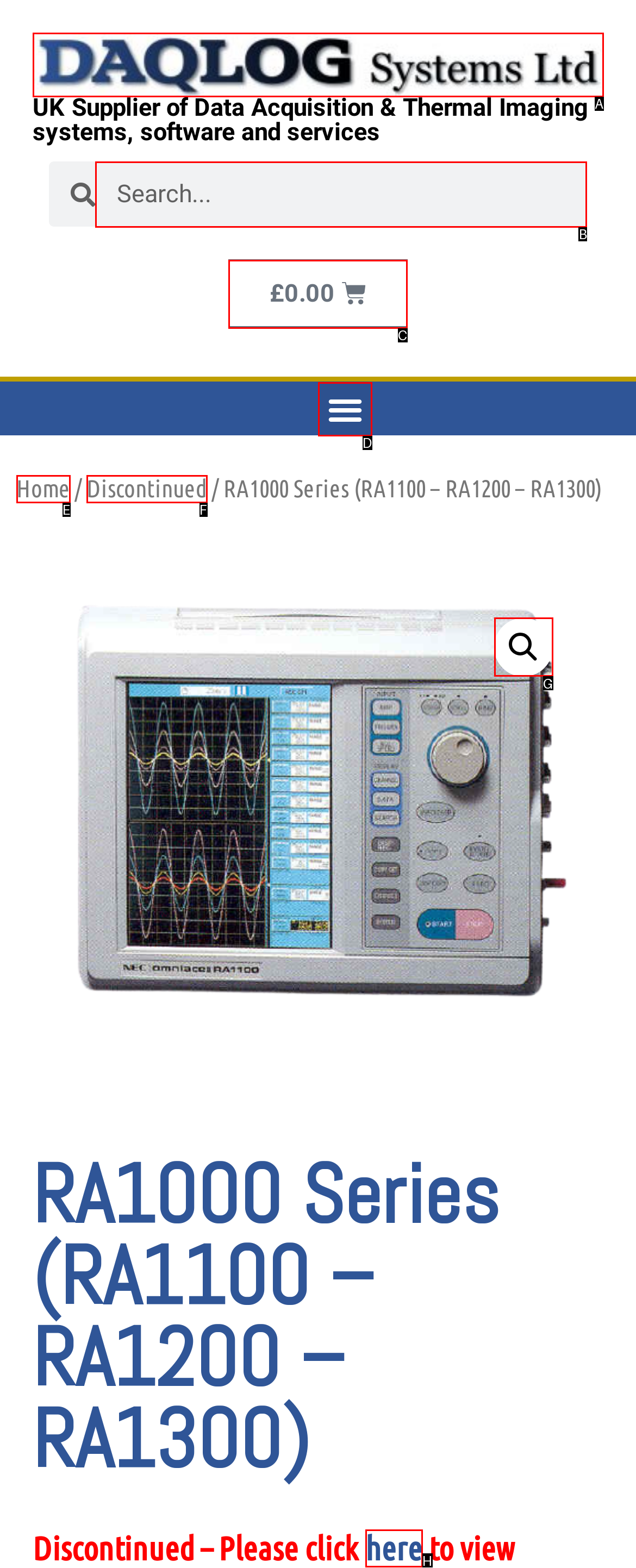Specify which element within the red bounding boxes should be clicked for this task: Search for a product Respond with the letter of the correct option.

B